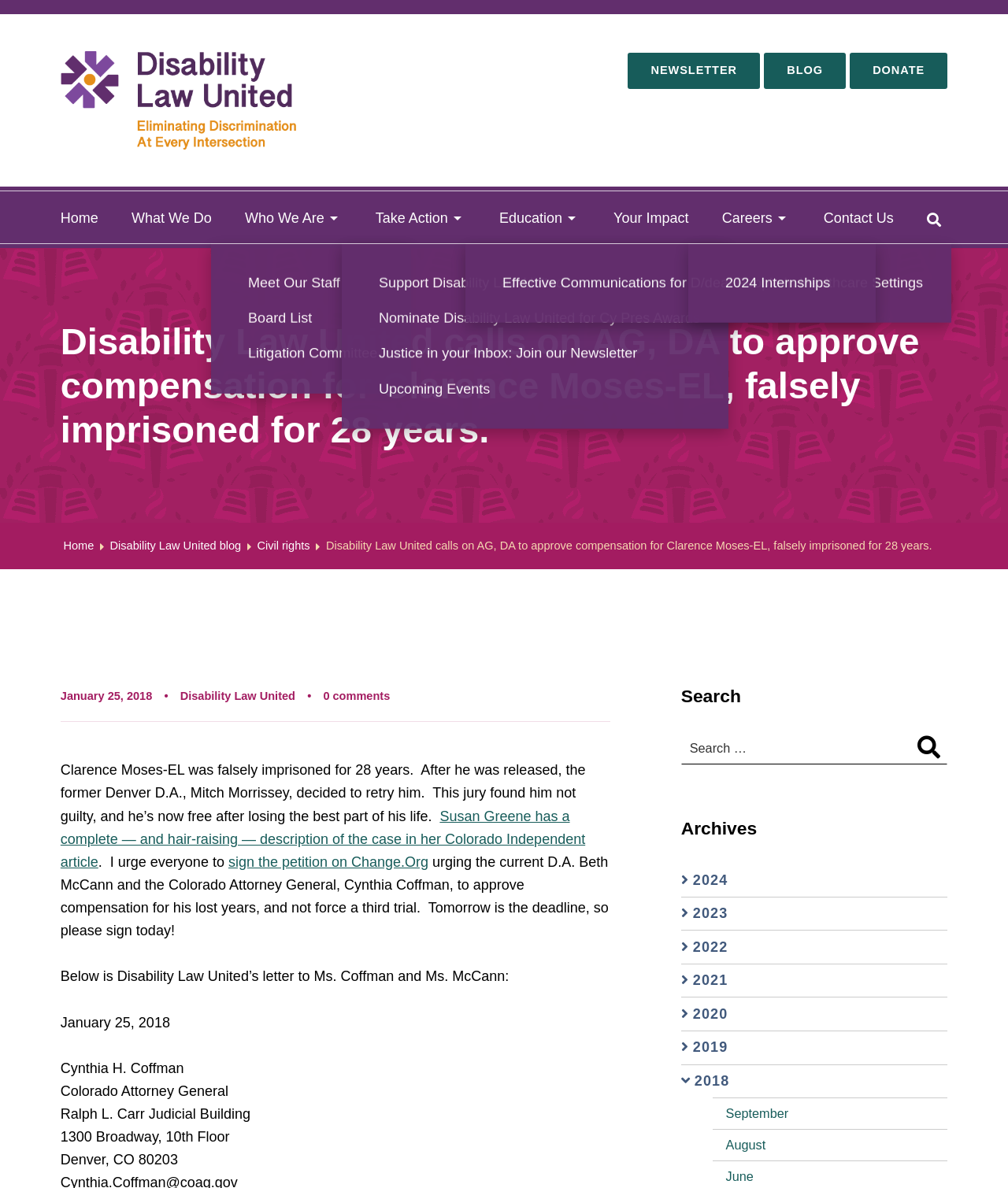Describe the webpage meticulously, covering all significant aspects.

This webpage is about Disability Law United, a organization that advocates for the rights of people with disabilities. At the top of the page, there is a banner with the organization's logo and a navigation menu with links to different sections of the website, including "NEWSLETTER", "BLOG", and "DONATE". Below the banner, there is a heading that reads "Disability Law United calls on AG, DA to approve compensation for Clarence Moses-EL, falsely imprisoned for 28 years."

The main content of the page is a news article about Clarence Moses-EL, who was falsely imprisoned for 28 years and is now seeking compensation. The article describes his case and urges readers to sign a petition to support his cause. There is also a letter from Disability Law United to the Colorado Attorney General and District Attorney, advocating for Moses-EL's compensation.

On the right side of the page, there is a search bar and a section for archives, which allows users to browse articles by year and month. There are also links to other articles and resources related to disability law and advocacy.

At the bottom of the page, there is a footer section with links to the organization's social media profiles and a copyright notice. Overall, the webpage is well-organized and easy to navigate, with a clear focus on advocating for the rights of people with disabilities.